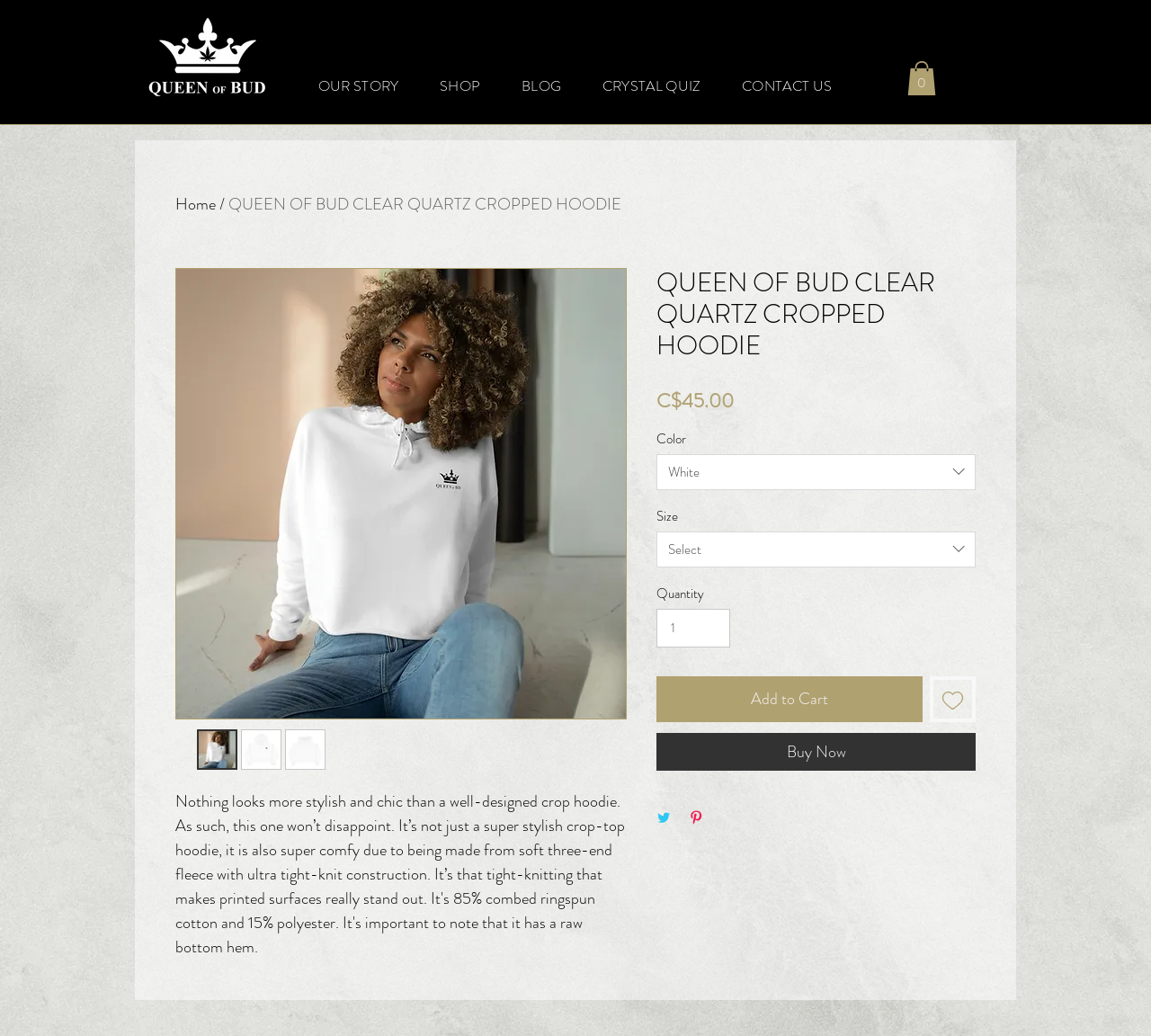Please locate the clickable area by providing the bounding box coordinates to follow this instruction: "Add to Cart".

[0.57, 0.653, 0.802, 0.697]